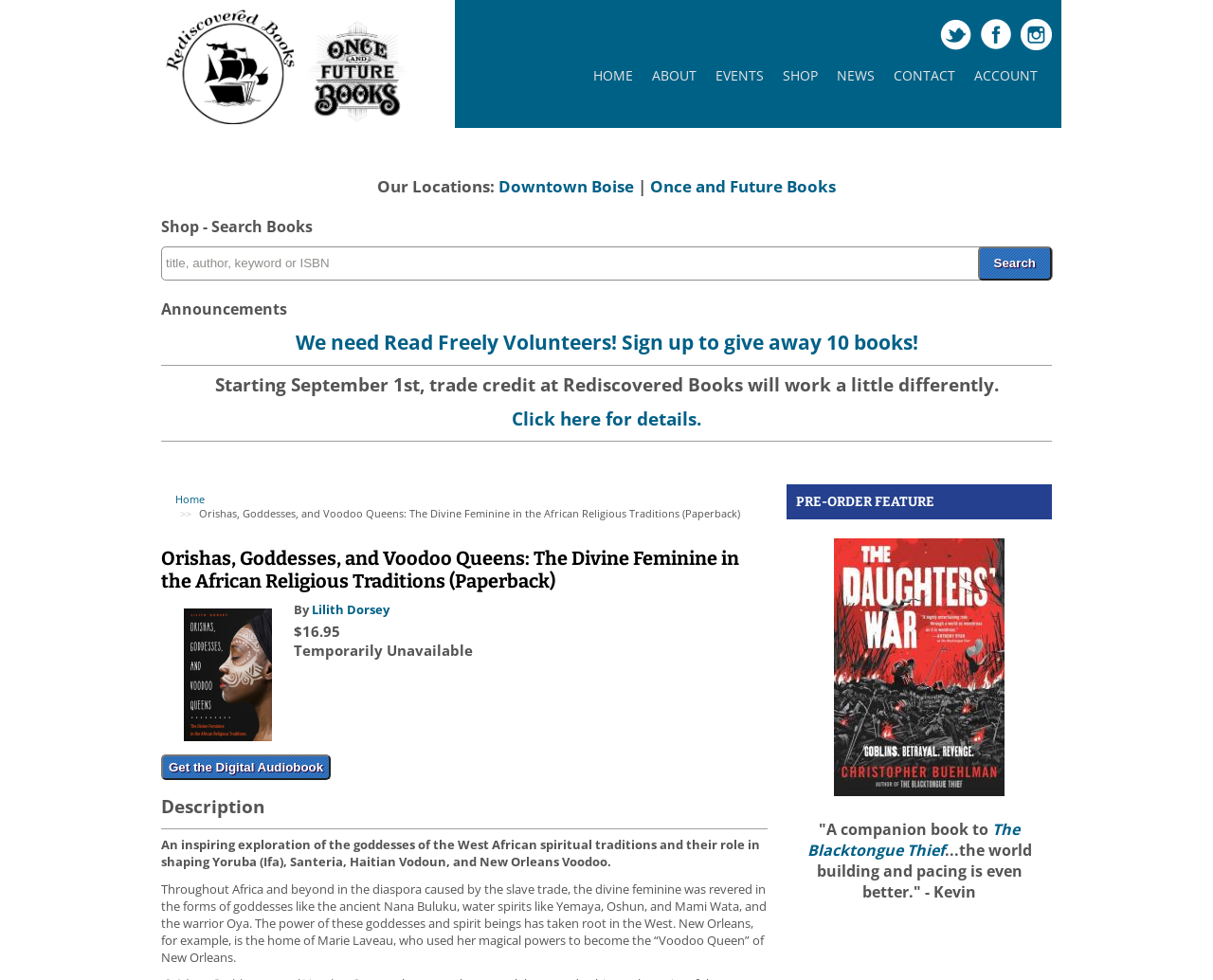Respond to the question below with a single word or phrase: Who is the author of this book?

Lilith Dorsey